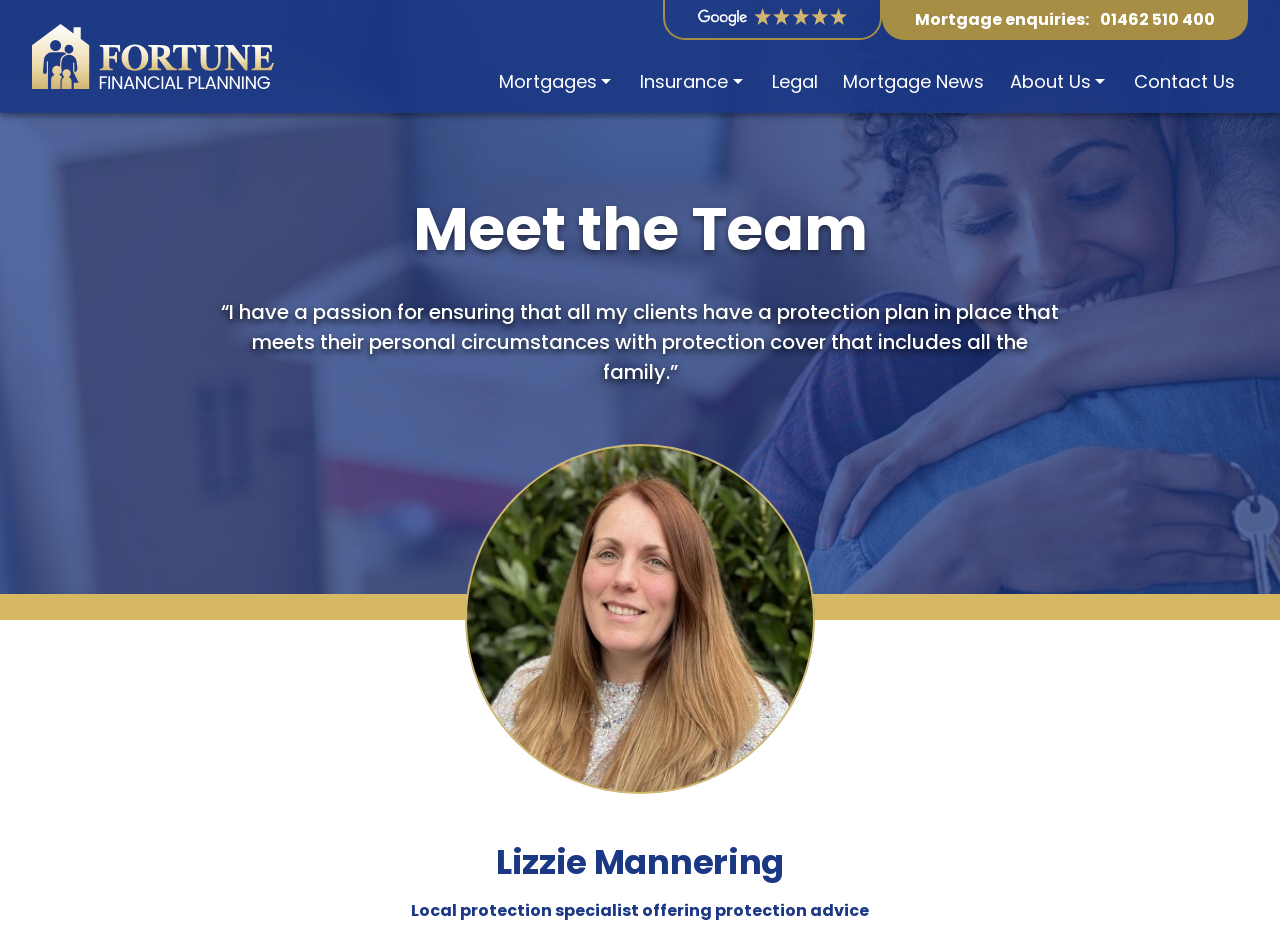Given the description Legal, predict the bounding box coordinates of the UI element. Ensure the coordinates are in the format (top-left x, top-left y, bottom-right x, bottom-right y) and all values are between 0 and 1.

[0.593, 0.054, 0.649, 0.122]